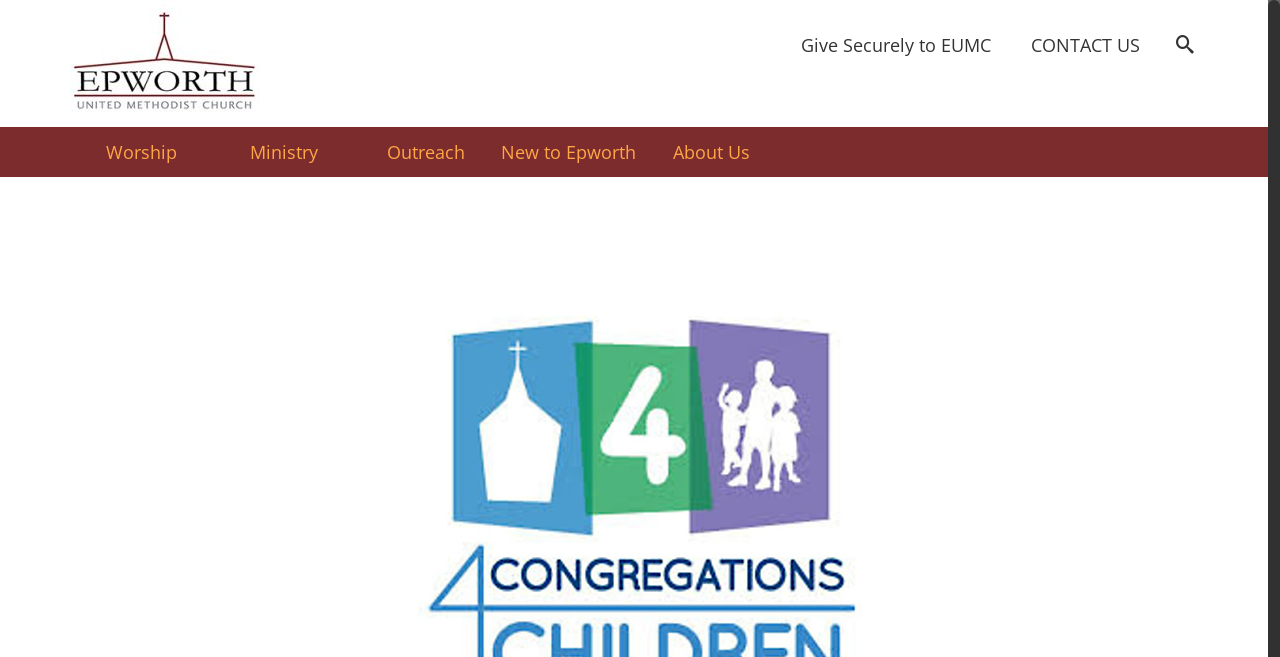Using the image as a reference, answer the following question in as much detail as possible:
What is the name of the church associated with this website?

The name of the church associated with this website is 'Epworth United Methodist Church', as indicated by the link and image with the same name in the top section of the webpage.